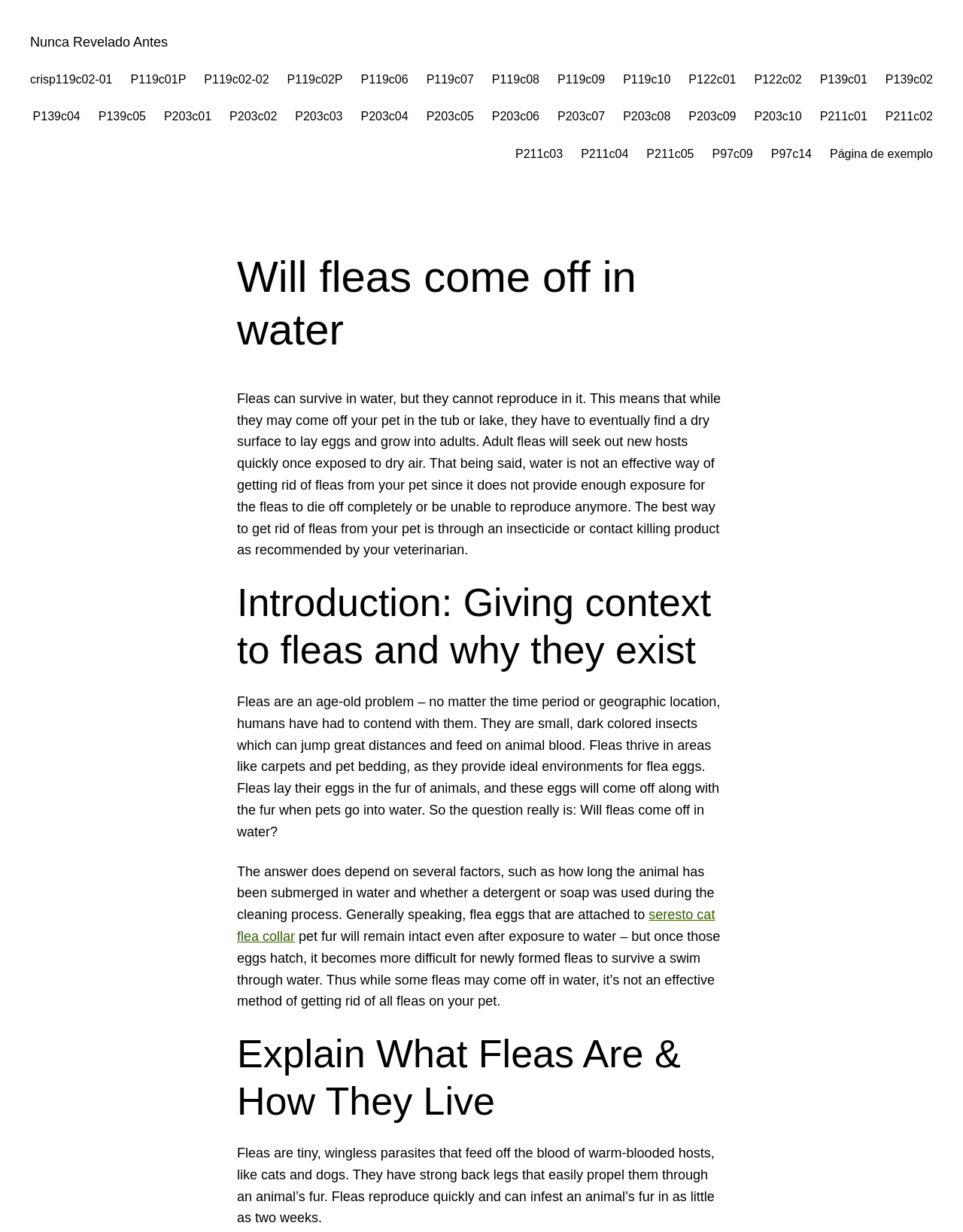What is the best way to get rid of fleas?
Please use the image to provide a one-word or short phrase answer.

Insecticide or contact killing product